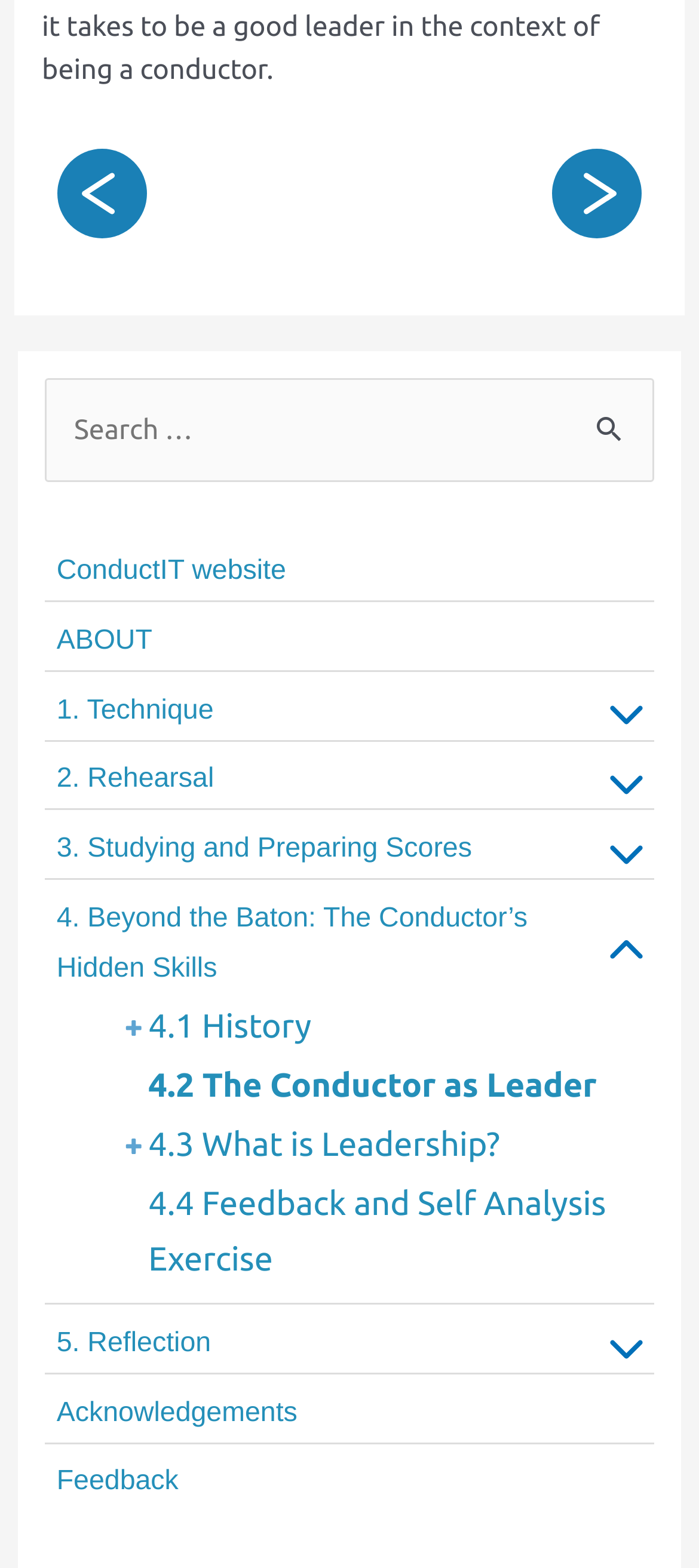Provide a one-word or short-phrase answer to the question:
What is the last link in the webpage?

Feedback